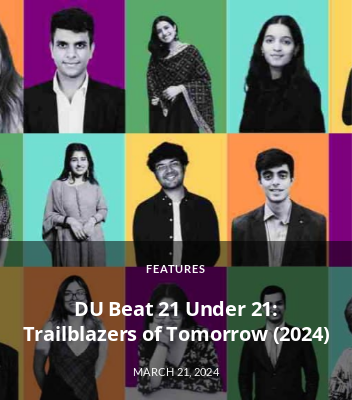Describe the image in great detail, covering all key points.

The image showcases a vibrant collage of young achievers, highlighting the "DU Beat 21 Under 21: Trailblazers of Tomorrow (2024)." This feature celebrates the remarkable talents and contributions of individuals under the age of 21 within the Delhi University community. Each individual is presented against a colorful background, symbolizing the diversity and dynamism of youth in shaping the future. The caption is placed prominently at the center of the image, accompanied by a date of March 21, 2024, indicating the publication's focus on the fresh perspectives and innovations brought forth by this remarkable generation.